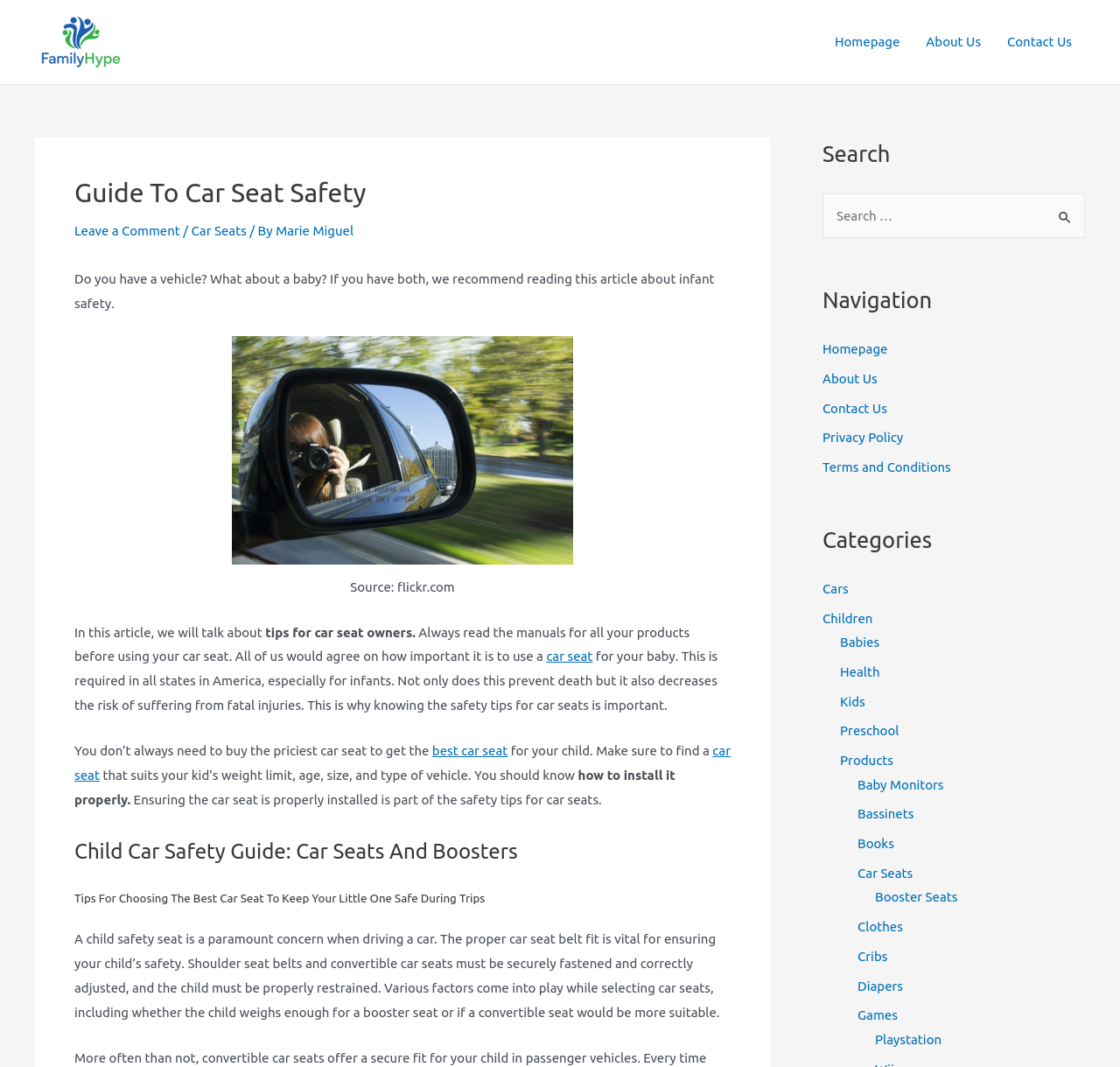Identify the bounding box coordinates of the region that should be clicked to execute the following instruction: "Click on the 'Contact Us' link".

[0.888, 0.007, 0.969, 0.072]